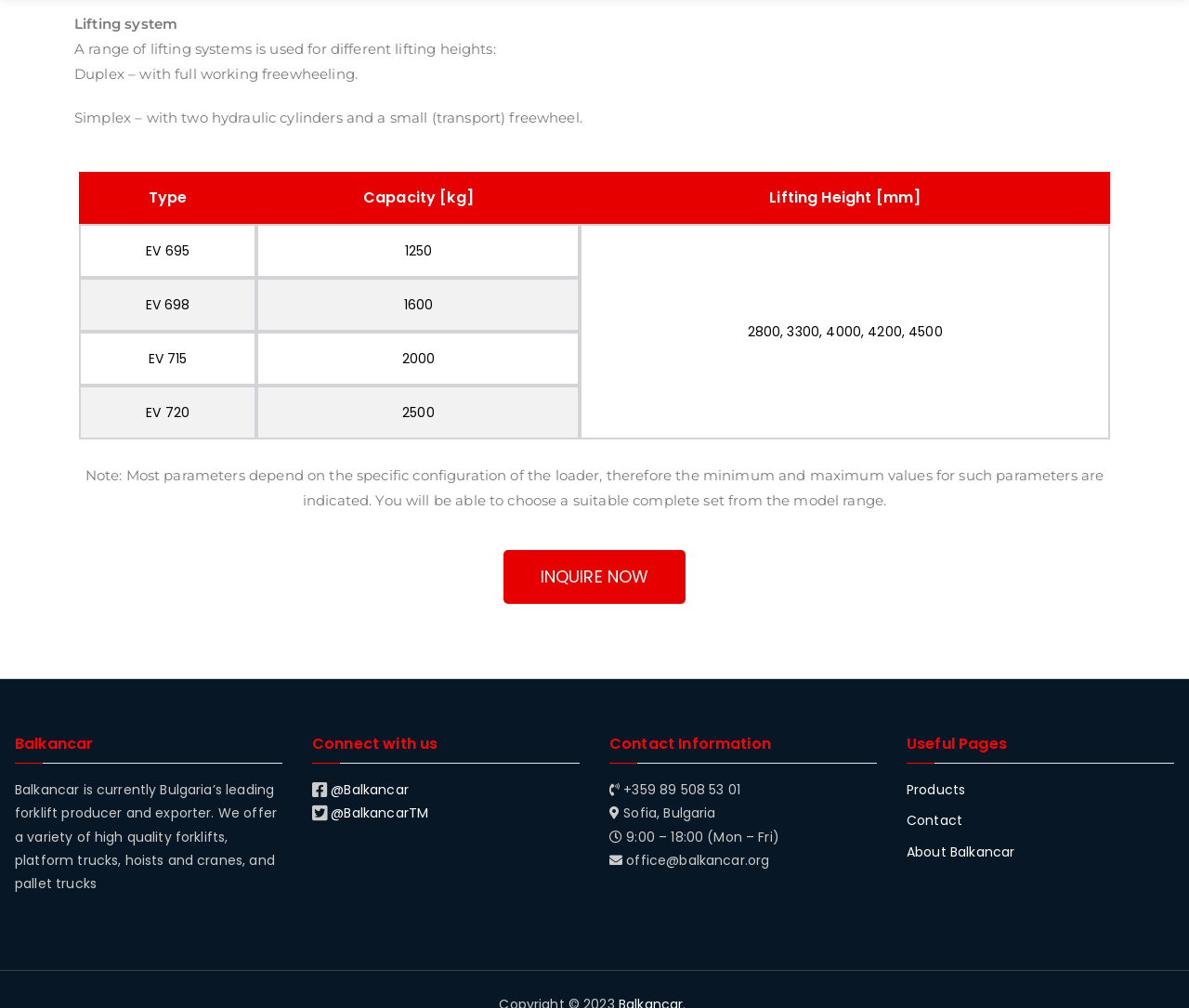What is the company's contact email?
Please give a detailed and elaborate answer to the question.

The contact information section lists the company's email as 'office@balkancar.org'.